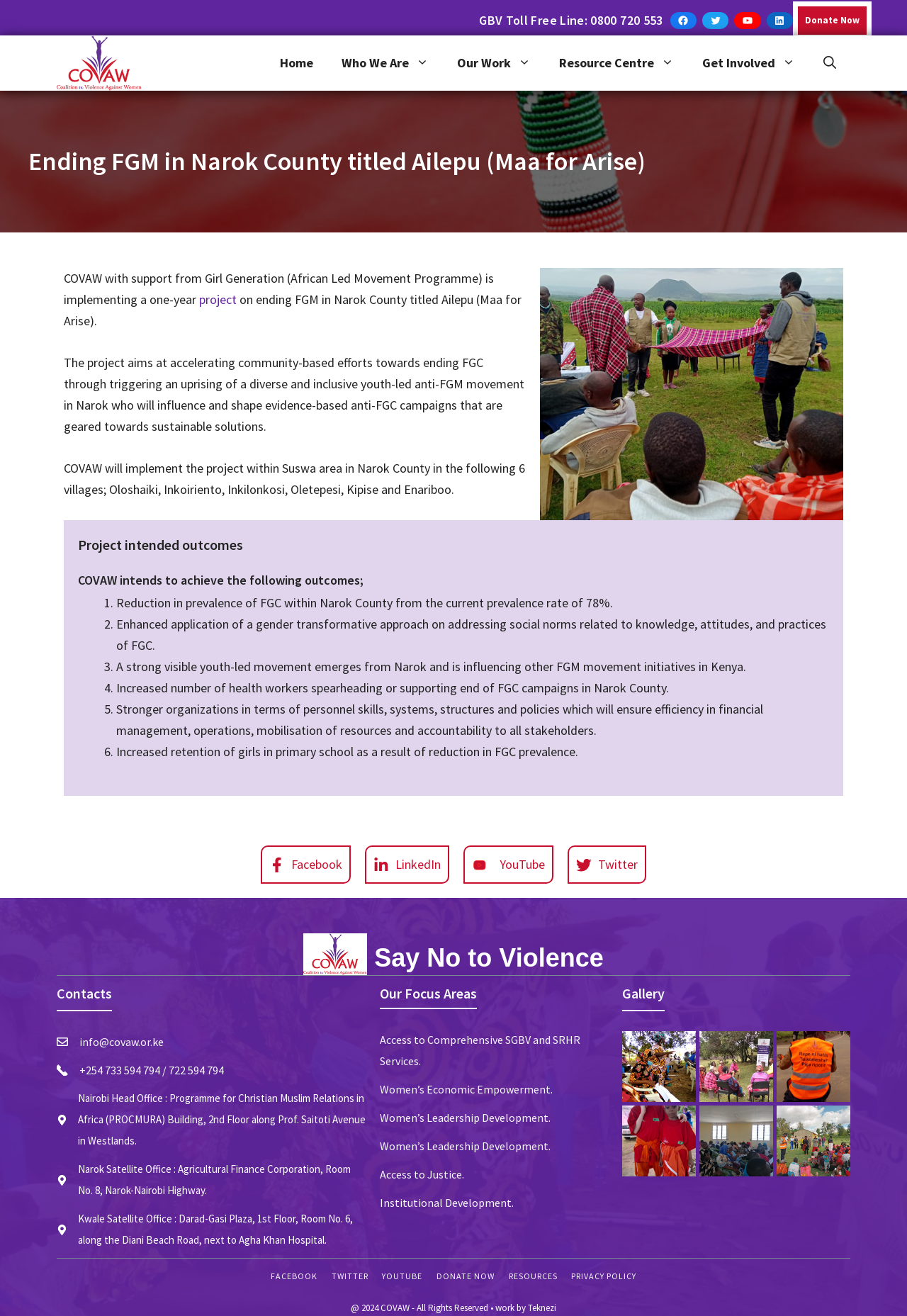Please find the bounding box coordinates of the element that you should click to achieve the following instruction: "Contact COVAW via email". The coordinates should be presented as four float numbers between 0 and 1: [left, top, right, bottom].

[0.088, 0.786, 0.166, 0.797]